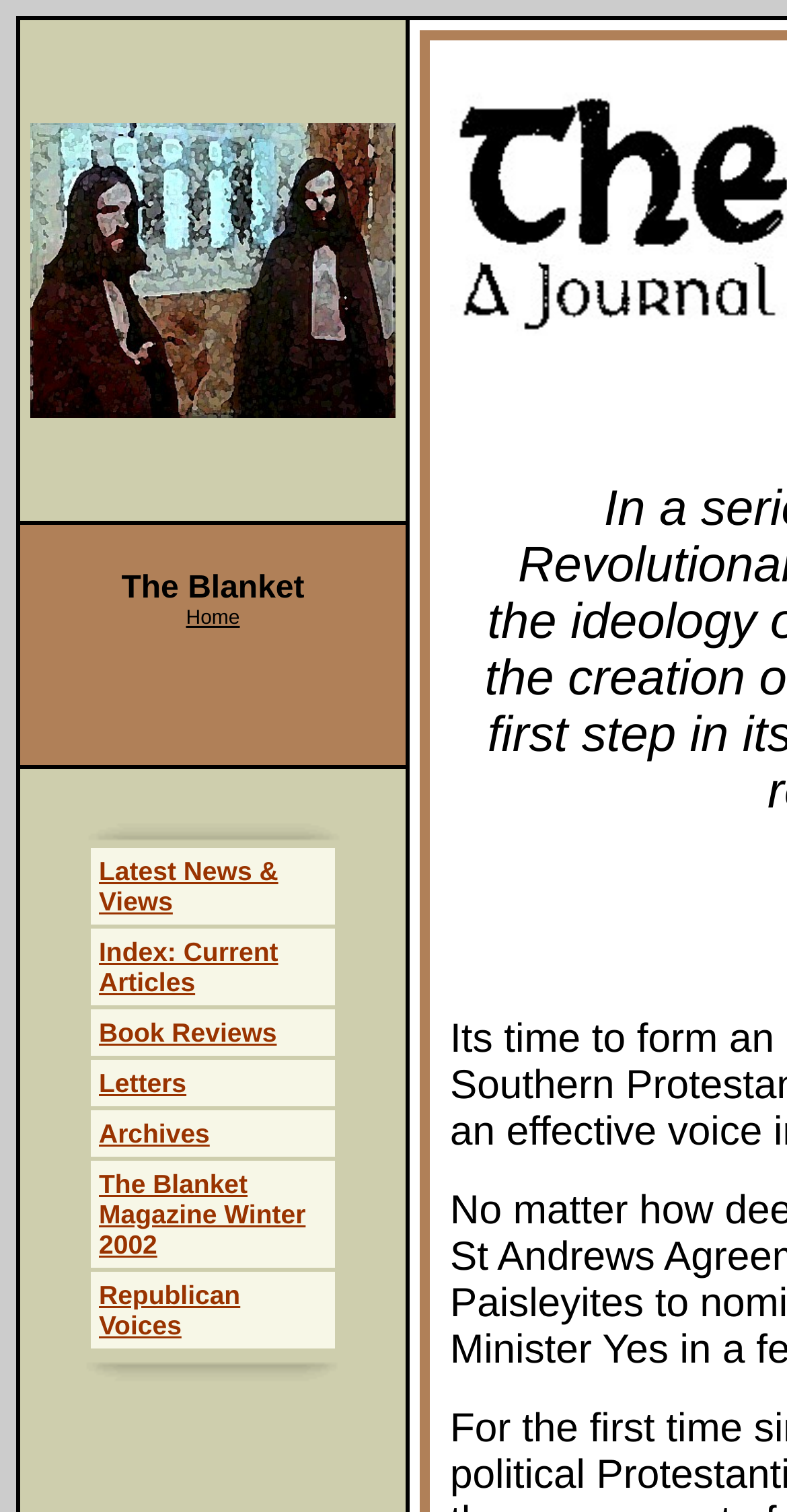How many links are there in the 'Latest News & Views' section?
Examine the image and provide an in-depth answer to the question.

There are six links in the 'Latest News & Views' section, which correspond to the six categories listed: 'Latest News & Views', 'Index: Current Articles', 'Book Reviews', 'Letters', 'Archives', and 'The Blanket Magazine Winter 2002'.